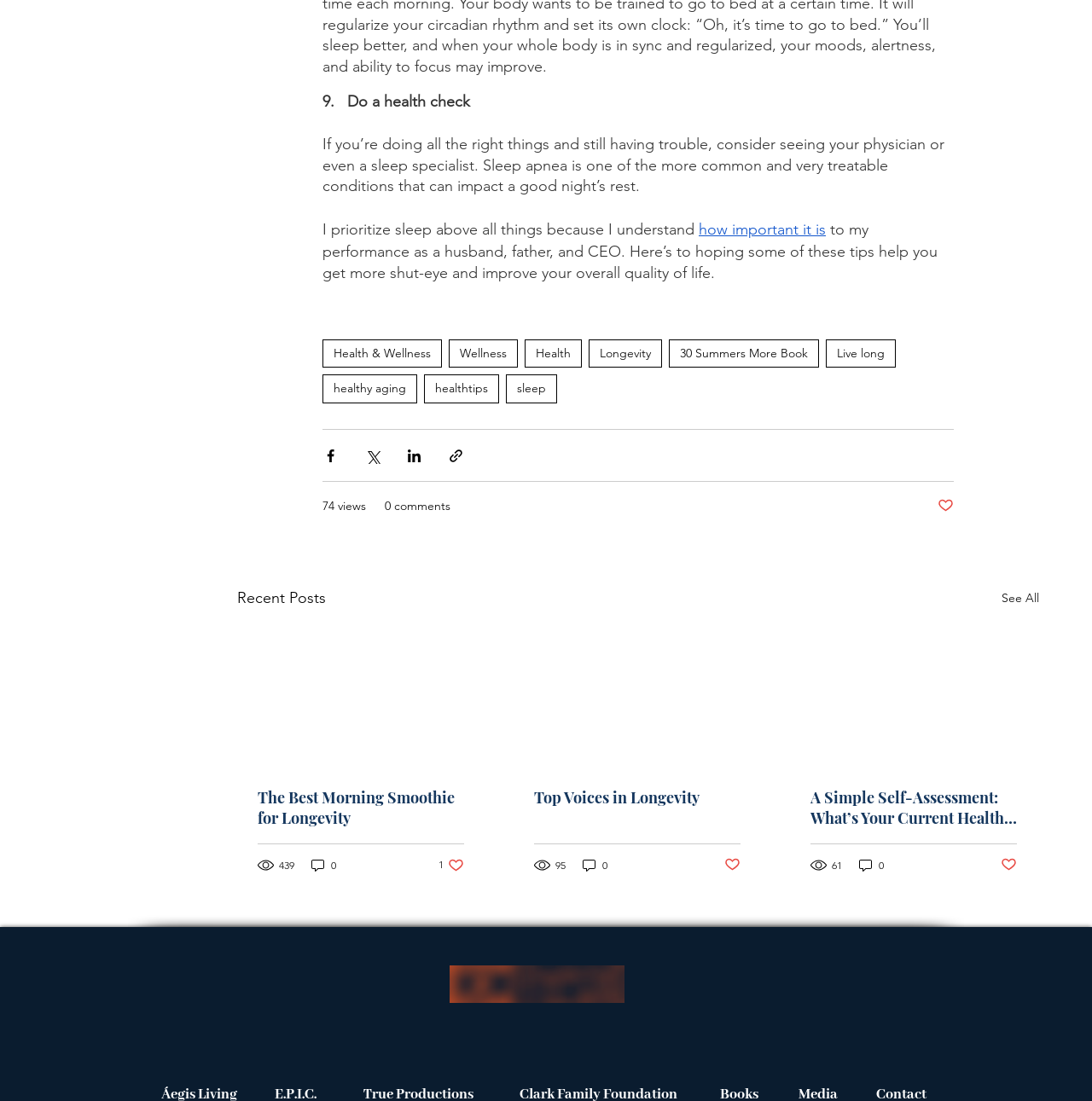Please predict the bounding box coordinates of the element's region where a click is necessary to complete the following instruction: "Share via Facebook". The coordinates should be represented by four float numbers between 0 and 1, i.e., [left, top, right, bottom].

[0.295, 0.406, 0.31, 0.421]